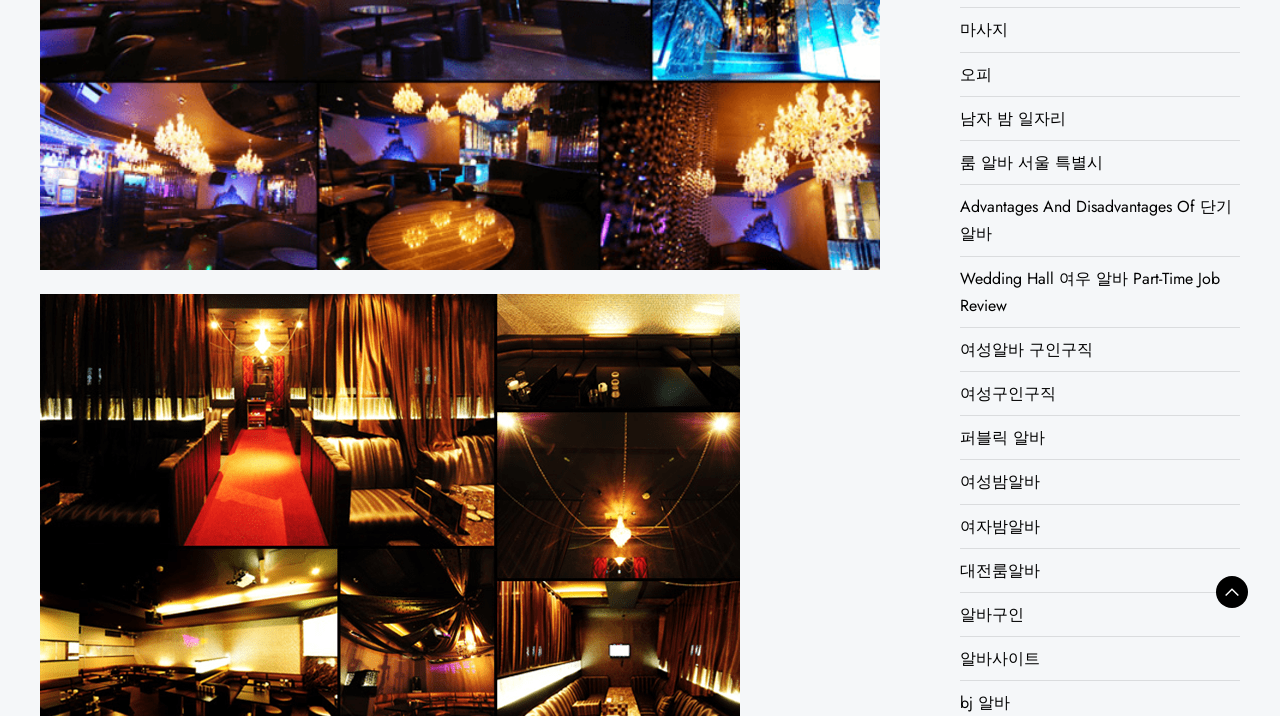Using the description "대전룸알바", locate and provide the bounding box of the UI element.

[0.75, 0.78, 0.812, 0.813]